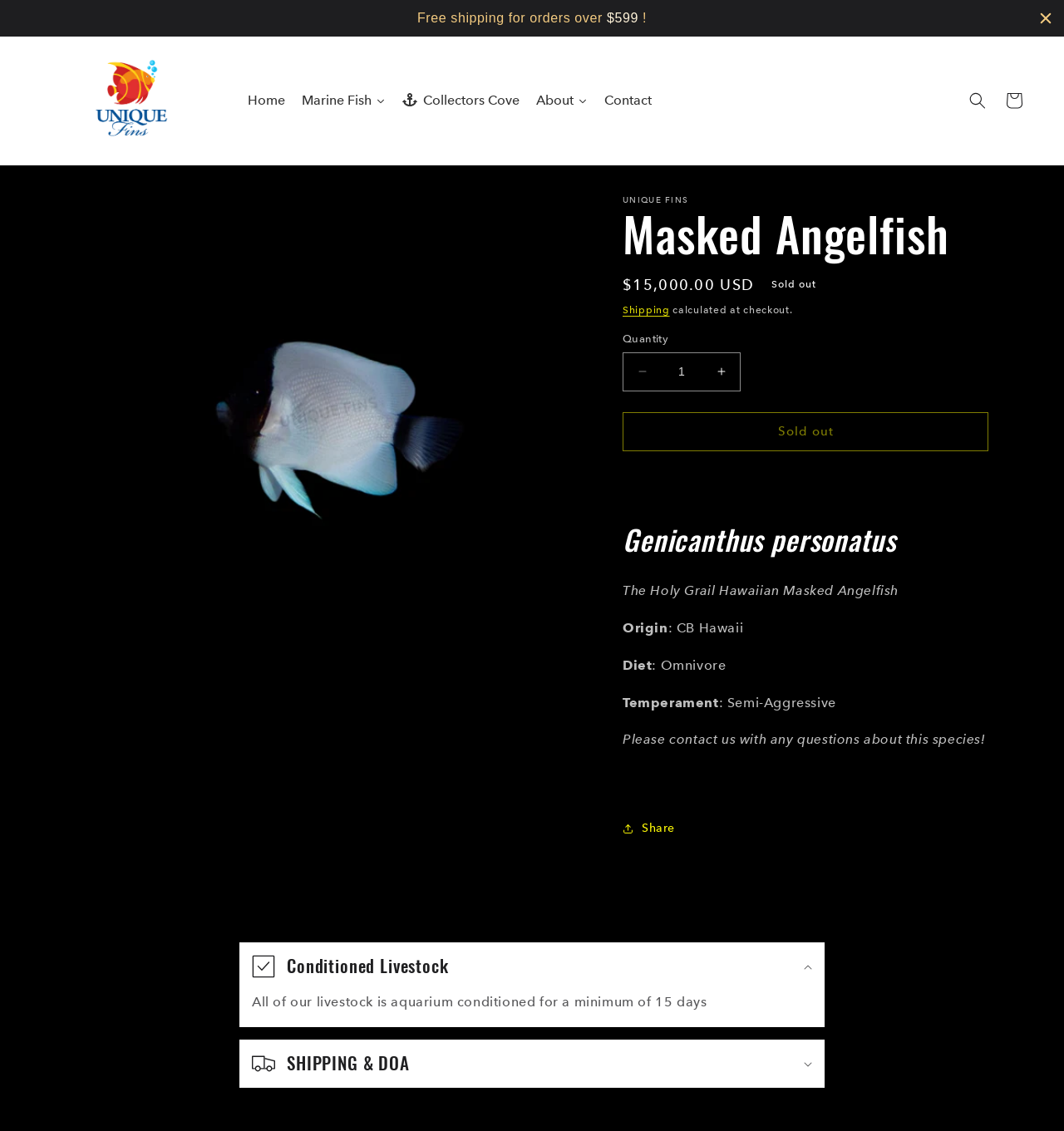Locate the UI element that matches the description Cart in the webpage screenshot. Return the bounding box coordinates in the format (top-left x, top-left y, bottom-right x, bottom-right y), with values ranging from 0 to 1.

[0.936, 0.073, 0.97, 0.105]